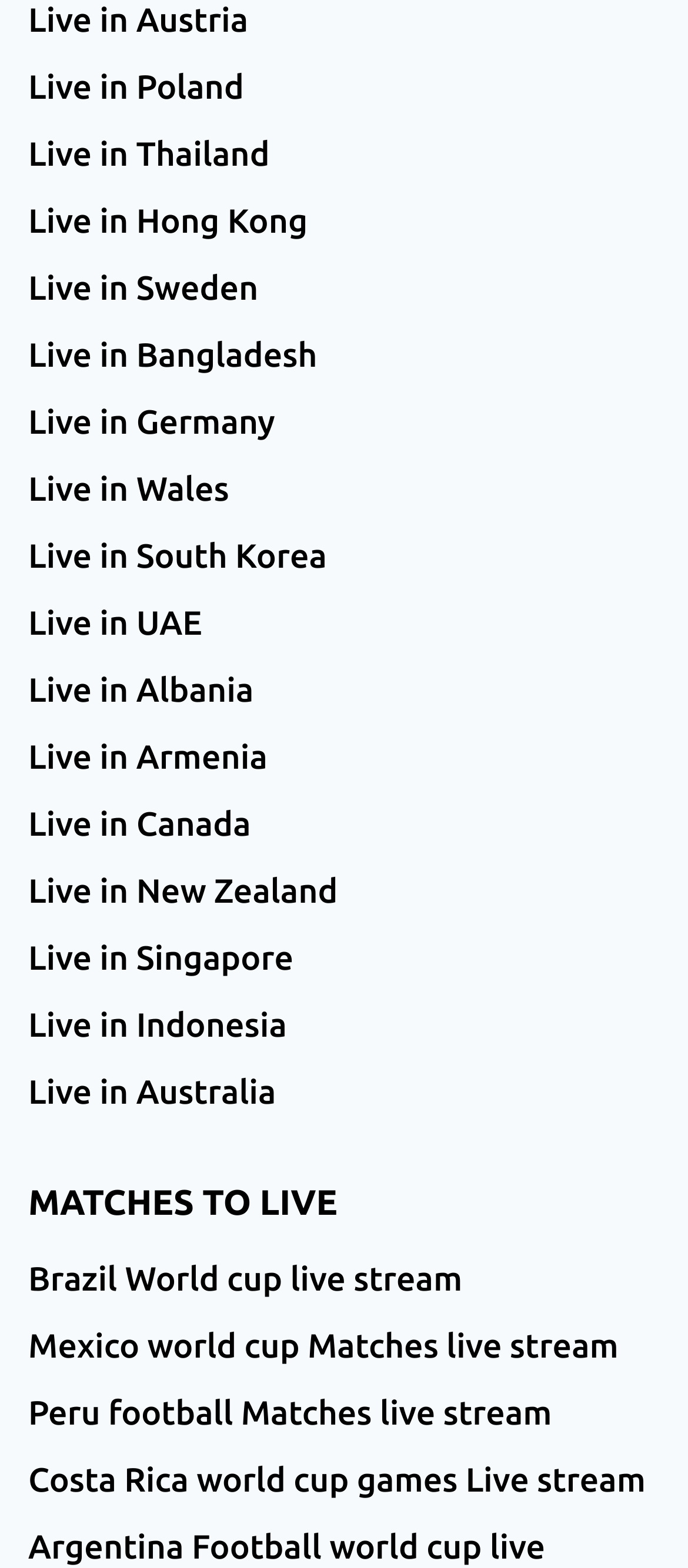Is the link for 'Live in Australia' below the link for 'Live in Singapore'?
Answer with a single word or phrase, using the screenshot for reference.

Yes